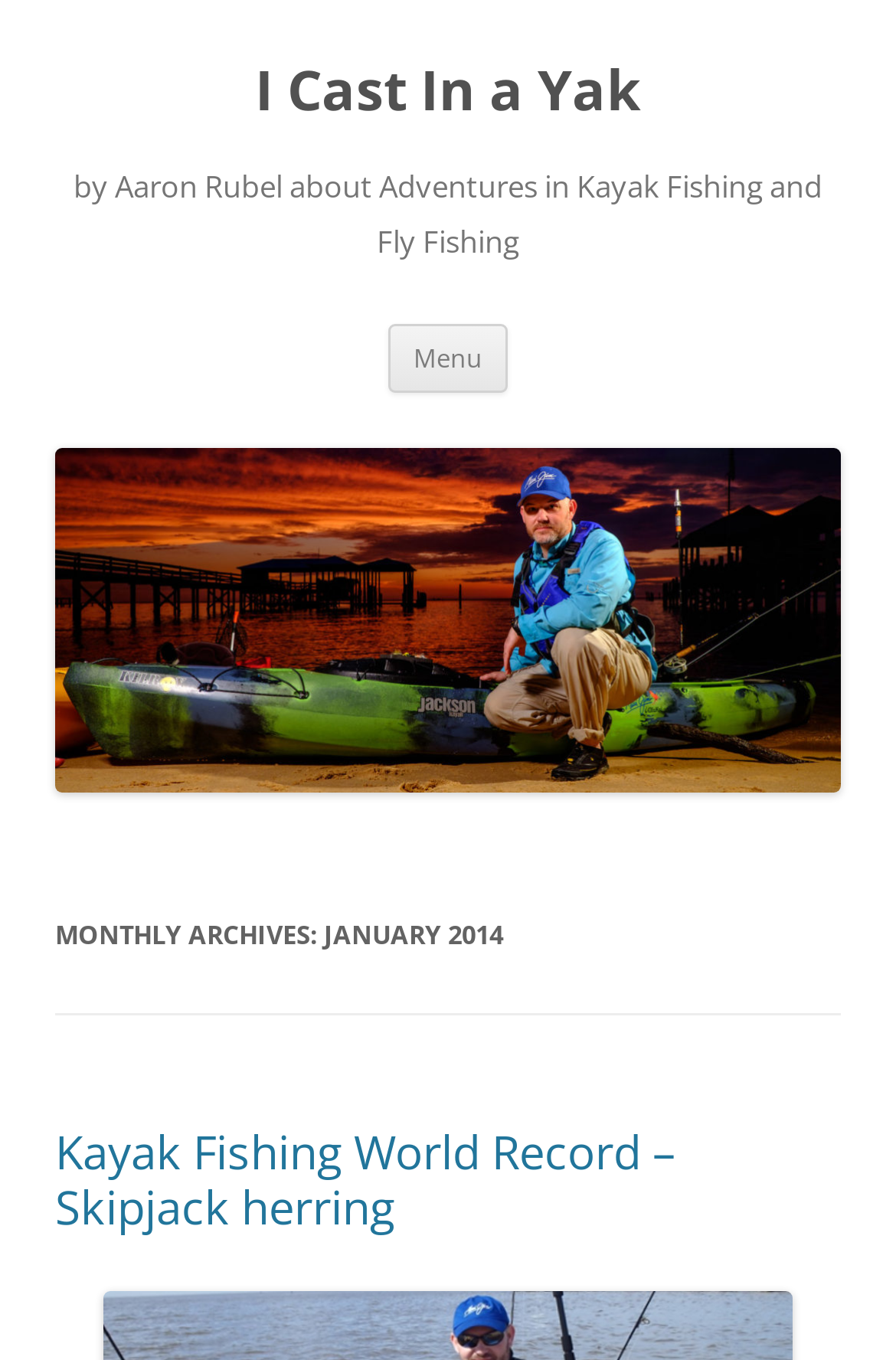Generate the text content of the main headline of the webpage.

I Cast In a Yak